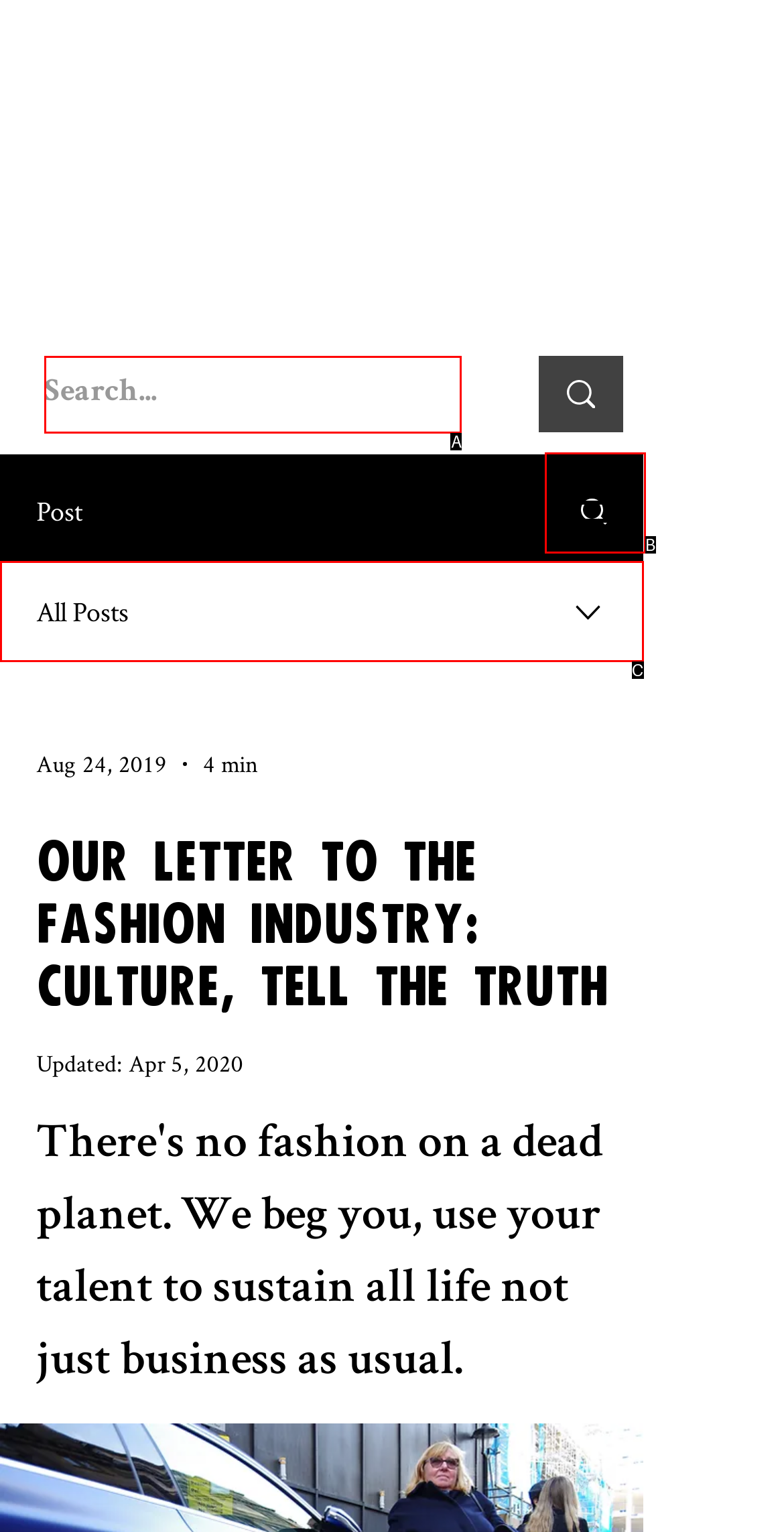Based on the given description: What’s New in WAY2PAY…, identify the correct option and provide the corresponding letter from the given choices directly.

None